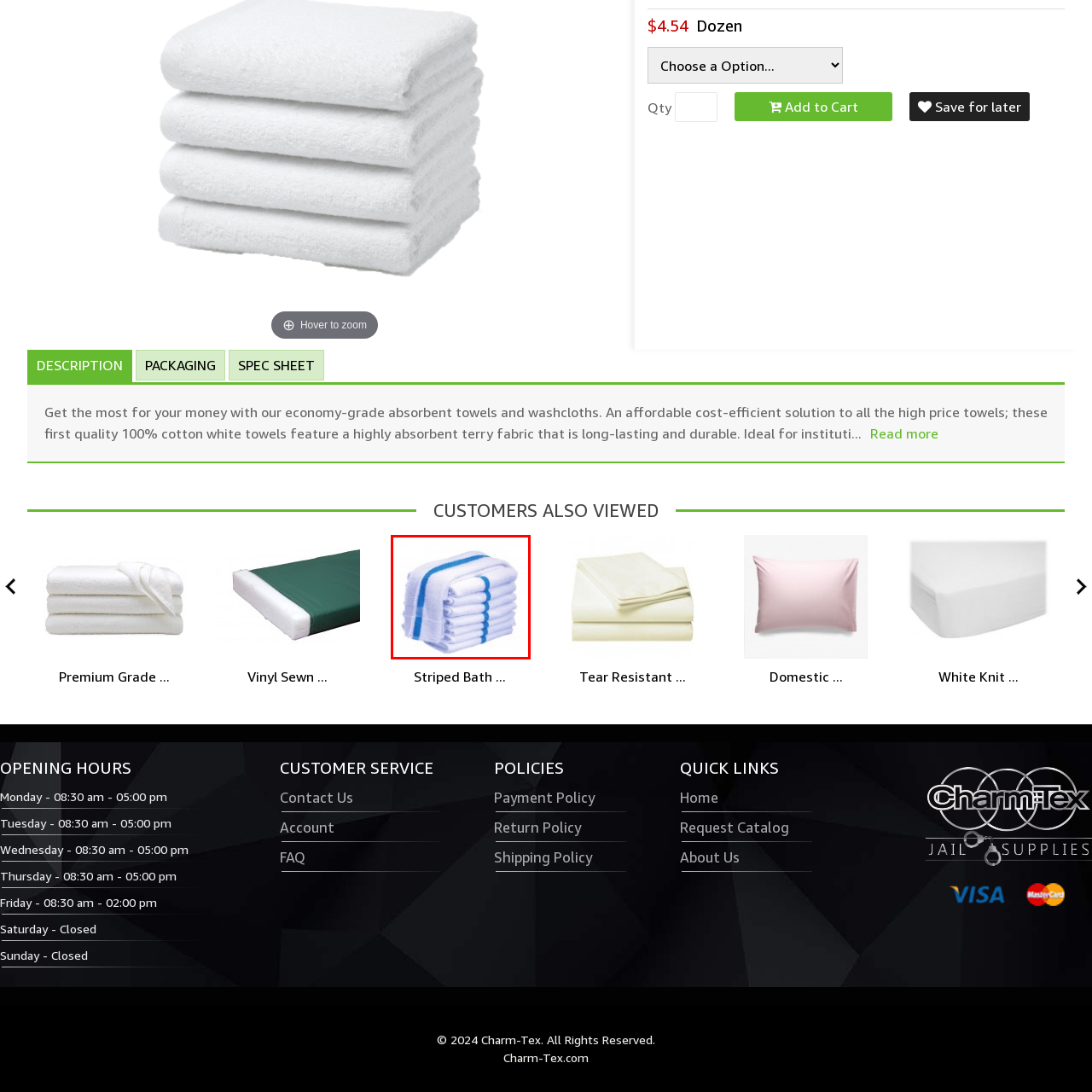What is the benefit of the durable construction of these towels?
Focus on the image highlighted within the red borders and answer with a single word or short phrase derived from the image.

Long-lasting performance